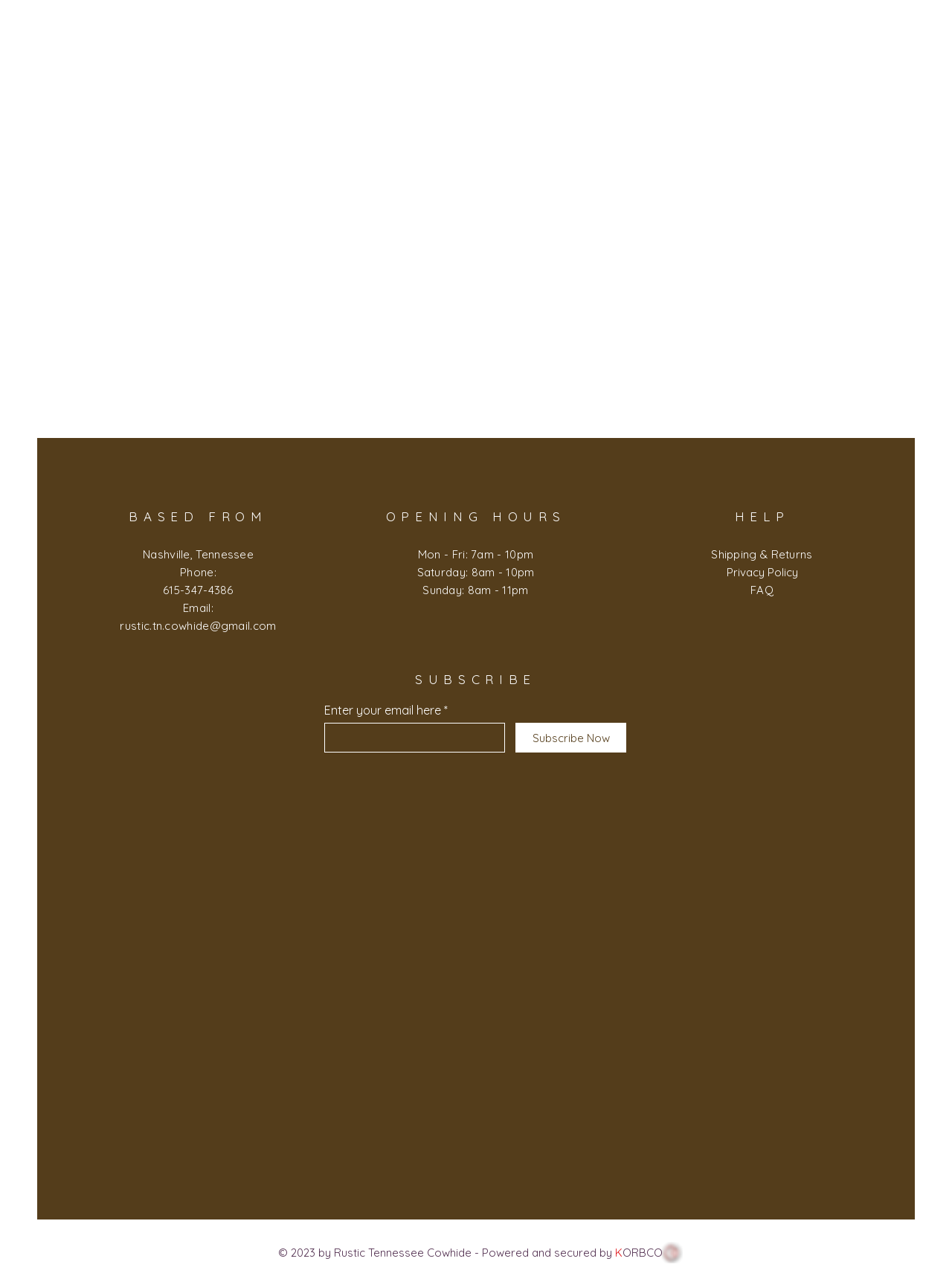Identify the coordinates of the bounding box for the element that must be clicked to accomplish the instruction: "View Facebook page".

[0.451, 0.635, 0.47, 0.649]